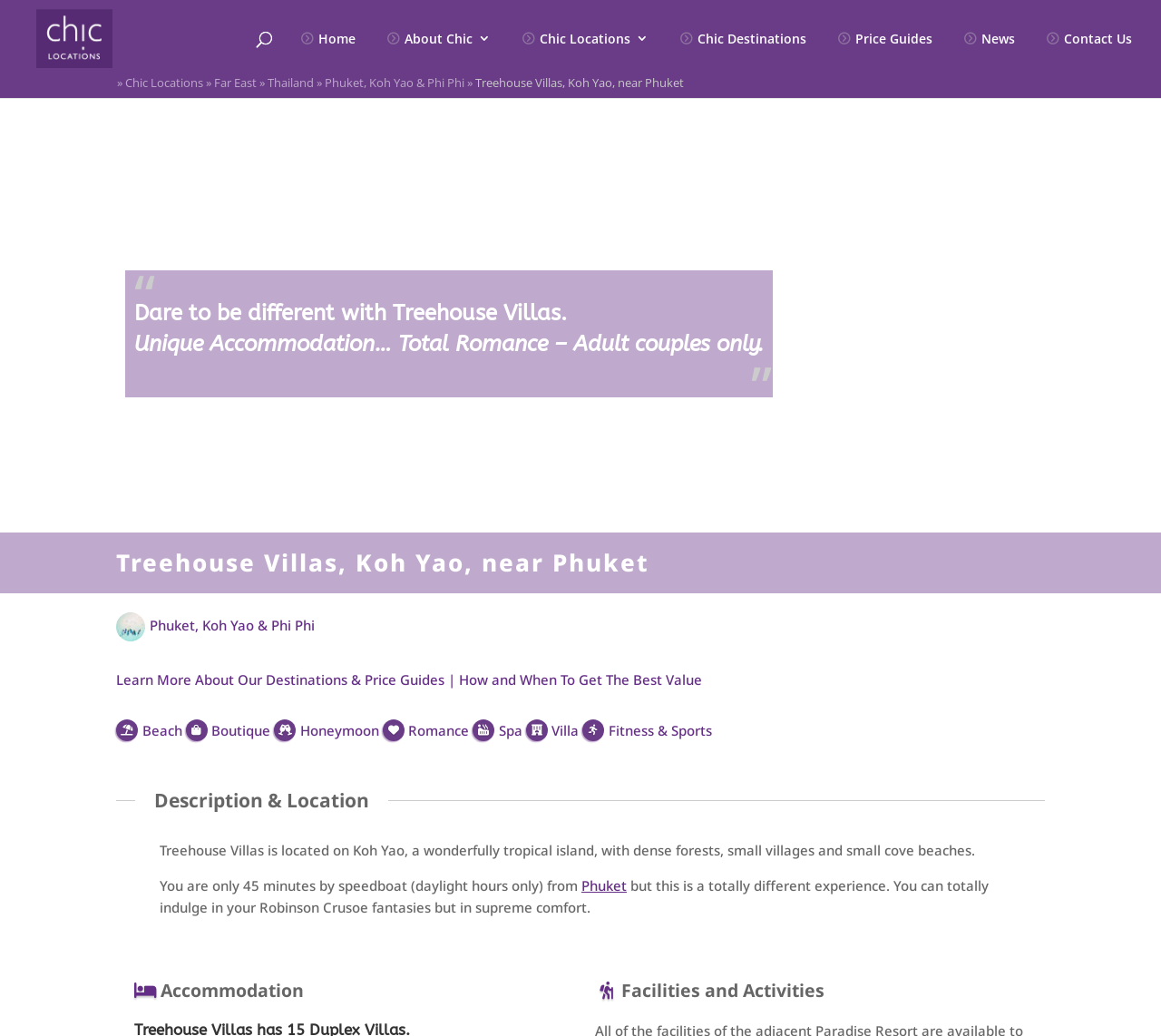Please identify the bounding box coordinates of the area that needs to be clicked to fulfill the following instruction: "View Phuket, Koh Yao & Phi Phi."

[0.28, 0.072, 0.4, 0.087]